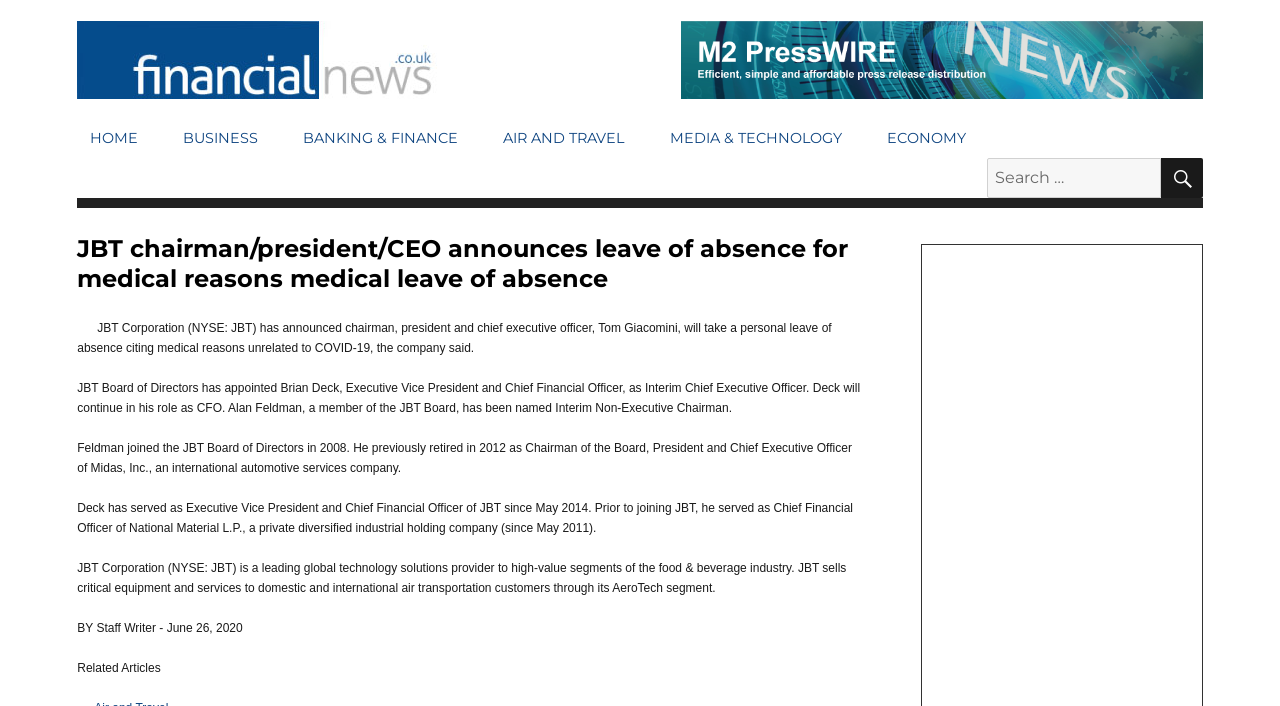What is the company where Tom Giacomini is taking a leave of absence?
Give a detailed explanation using the information visible in the image.

According to the article, Tom Giacomini, the chairman, president, and CEO of JBT Corporation, is taking a personal leave of absence citing medical reasons.